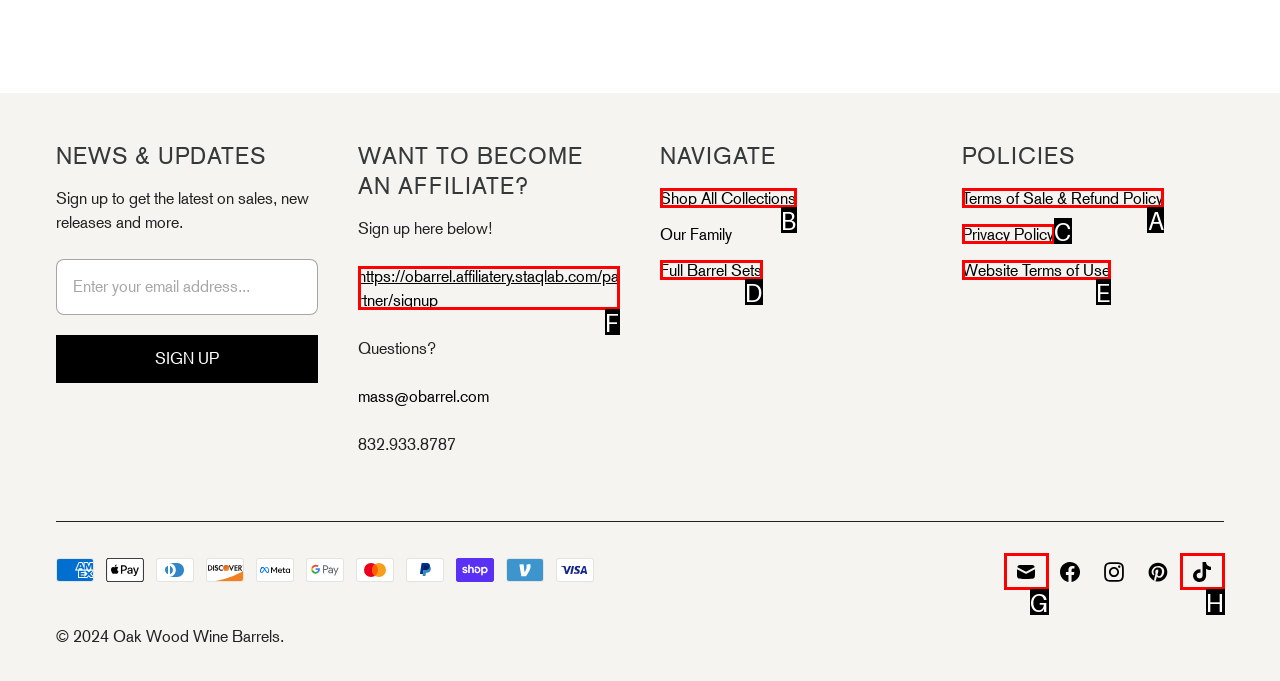Which lettered option should be clicked to perform the following task: View terms of sale and refund policy
Respond with the letter of the appropriate option.

A